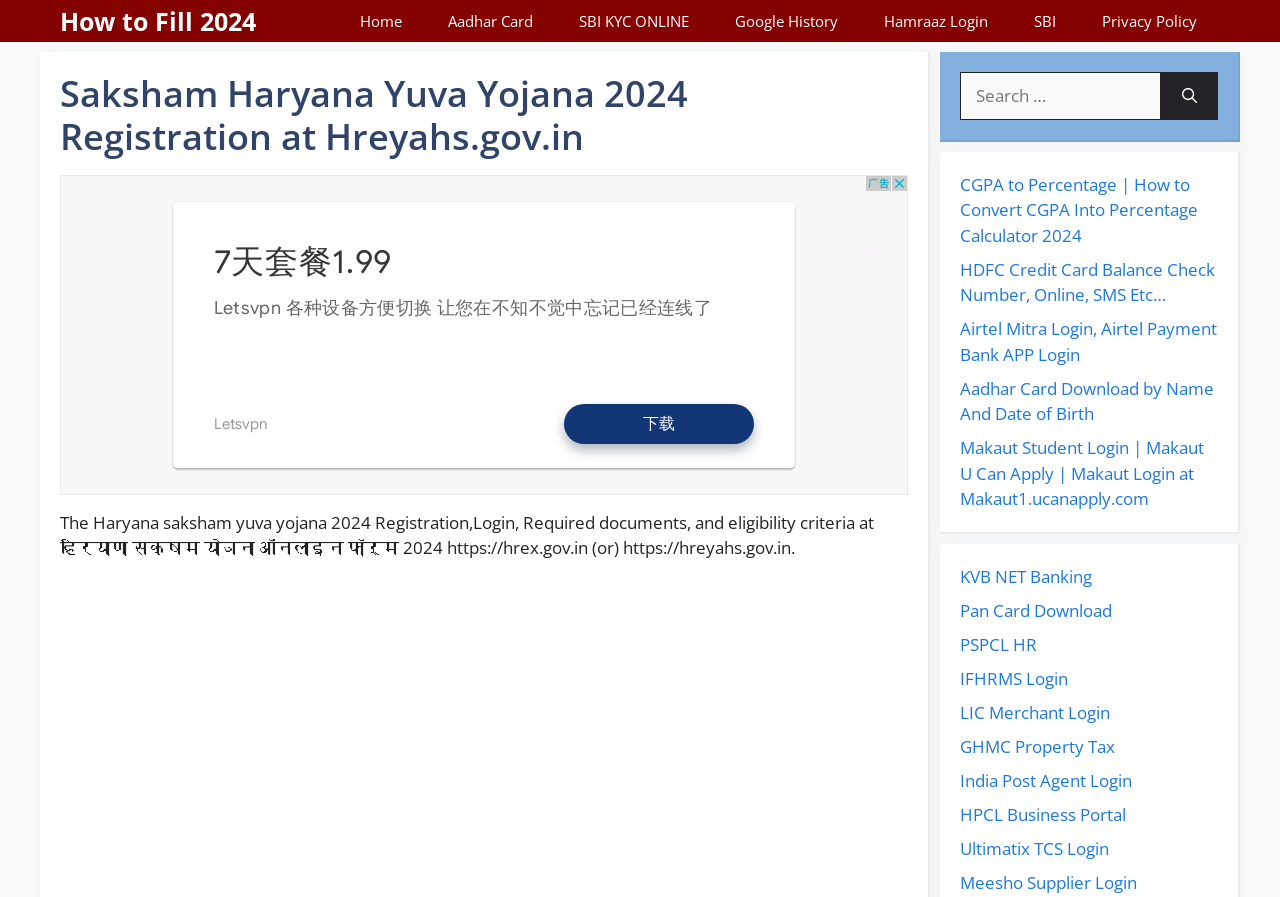What type of links are available on the navigation bar?
Answer with a single word or short phrase according to what you see in the image.

Various government services